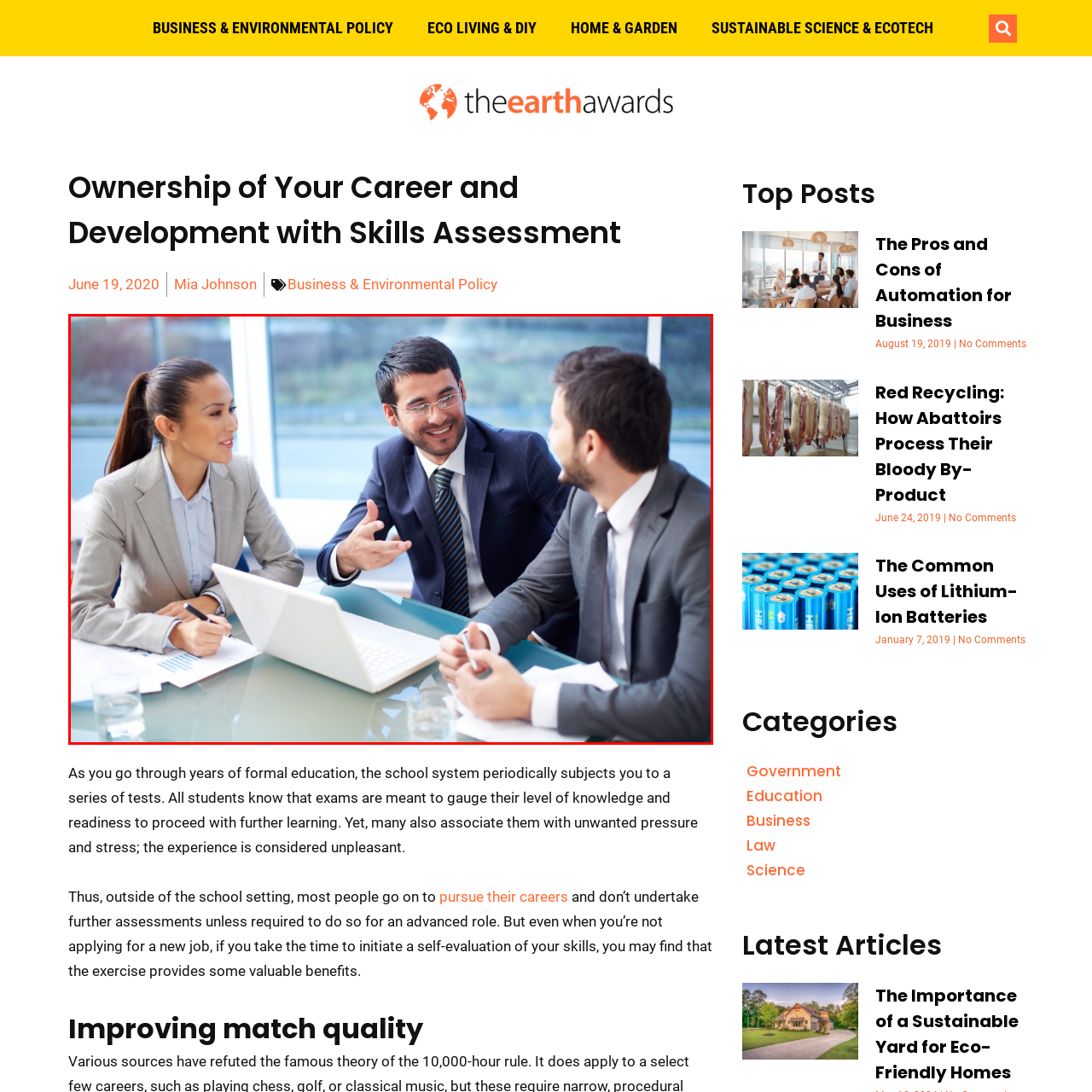What is the man in the middle wearing on his face?  
Look closely at the image marked by the red border and give a detailed response rooted in the visual details found within the image.

Upon closer inspection, I notice that the man in the middle is wearing glasses, which is a distinctive feature that helps identify him in the image.